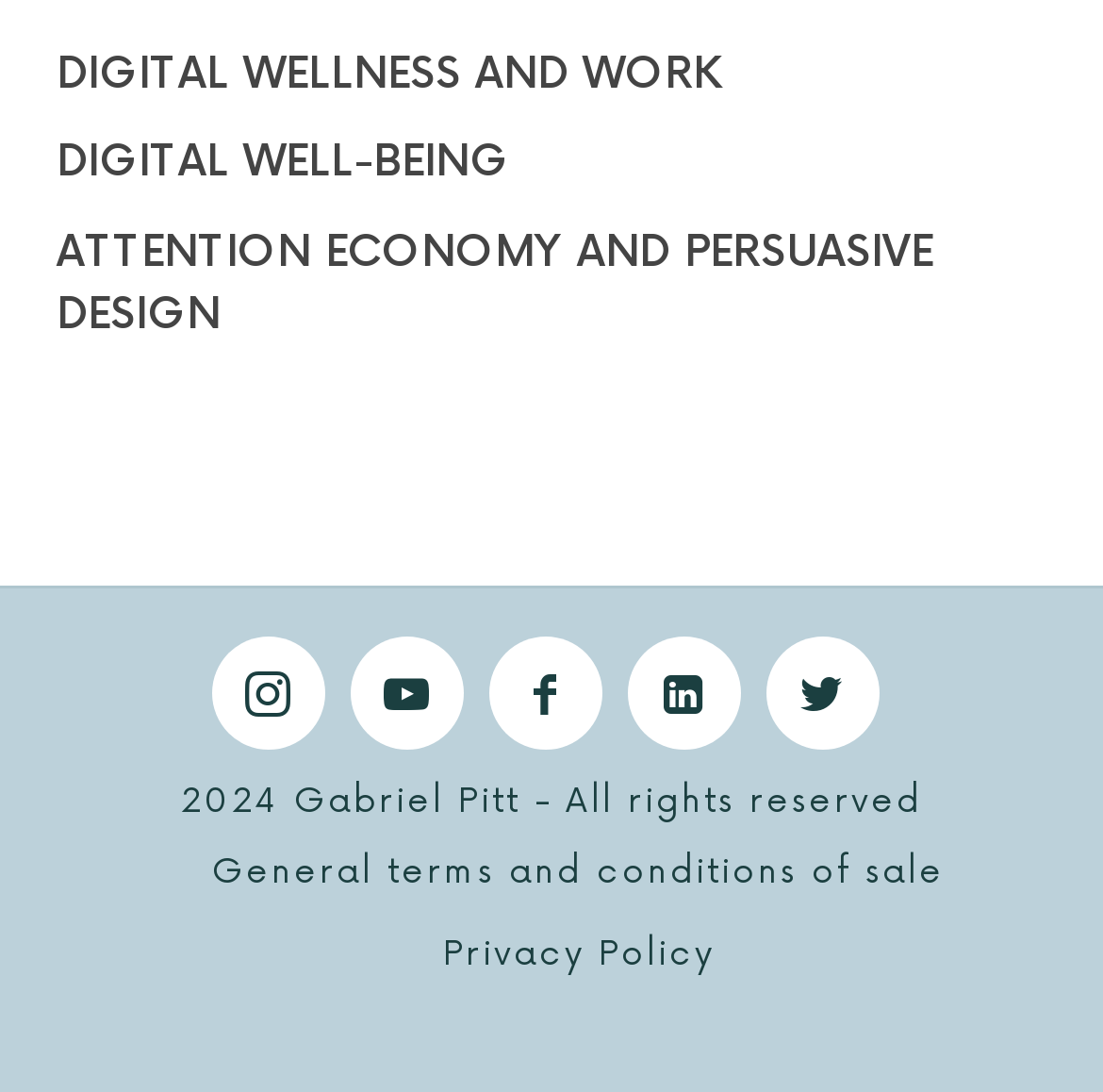Kindly provide the bounding box coordinates of the section you need to click on to fulfill the given instruction: "Go to General terms and conditions of sale".

[0.193, 0.78, 0.857, 0.819]